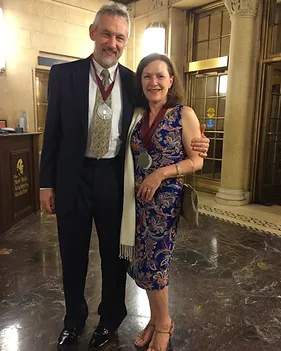Elaborate on the elements present in the image.

In an elegant setting reminiscent of a gala evening, a man and a woman pose together, both radiating joy and pride. The man, dressed in a classic black tuxedo with a plaid tie and a medal hanging from his neck, stands confidently next to the woman, who wears a vibrant, patterned dress that highlights her style. She also sports a medal, indicating their shared recognition in a prestigious event. The backdrop features warm, inviting lighting and architectural details, creating a celebratory atmosphere that hints at a memorable occasion, possibly related to audiobook narrations or literary achievements, as suggested by nearby references to awards and nominations. Their expressions reflect the excitement of attending a special event, surrounded by fellow honorees, celebrating excellence in their craft.